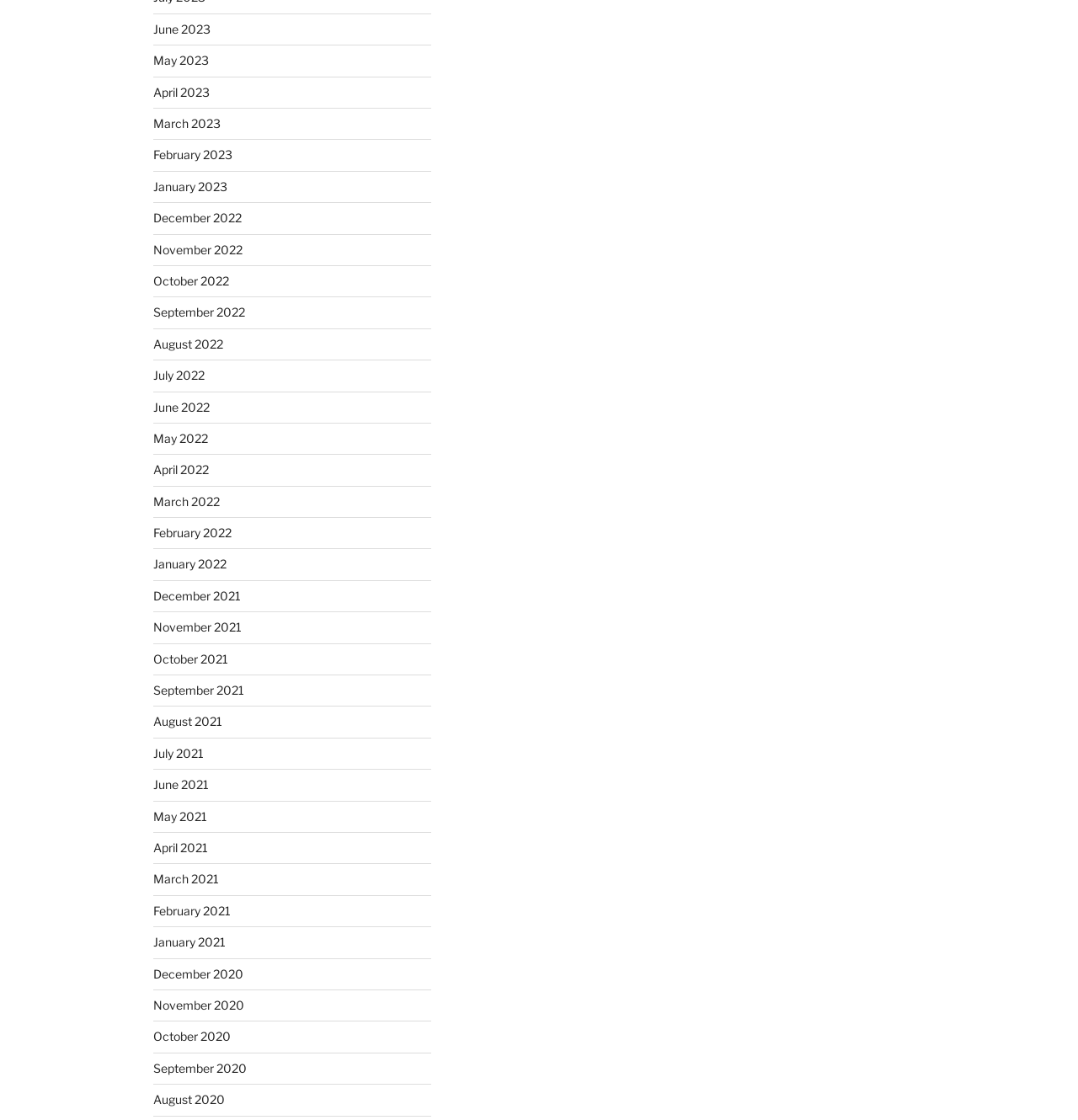Determine the bounding box for the described UI element: "February 2021".

[0.142, 0.807, 0.214, 0.819]